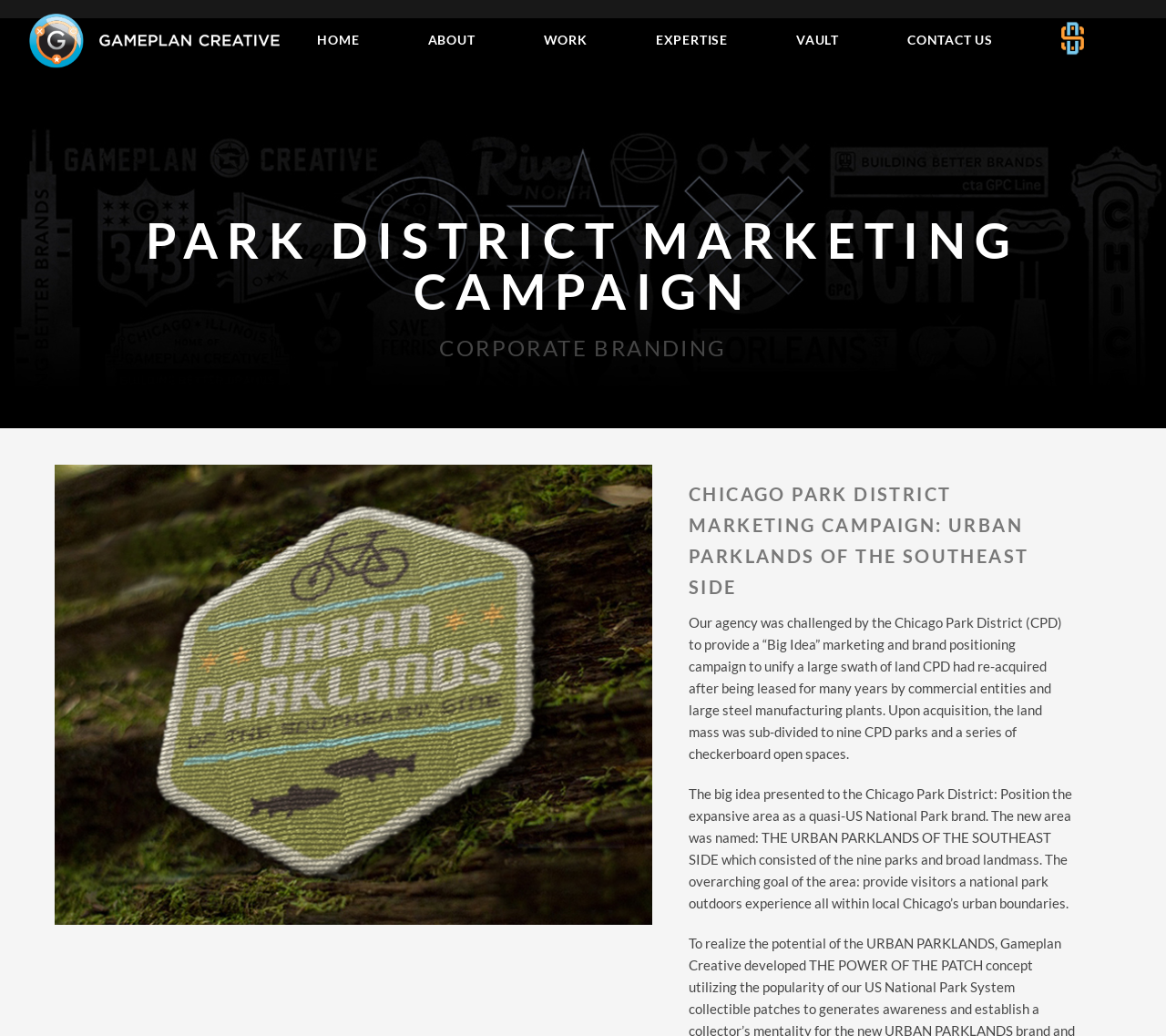Determine the bounding box for the described HTML element: "alt="Game Plan Creative"". Ensure the coordinates are four float numbers between 0 and 1 in the format [left, top, right, bottom].

[0.023, 0.055, 0.242, 0.069]